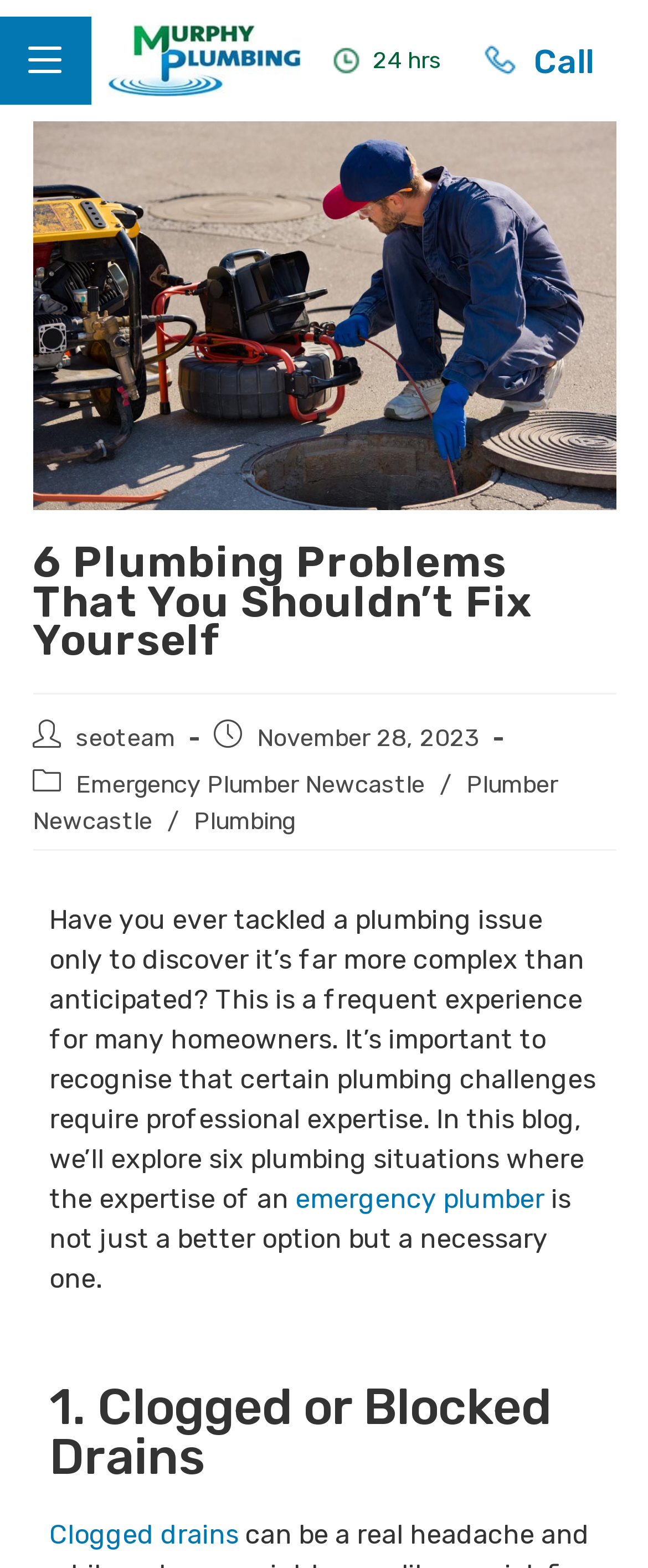What is the date of the blog post?
Provide a thorough and detailed answer to the question.

The date of the blog post is mentioned in the StaticText element with the text 'November 28, 2023', which is located below the heading '6 Plumbing Problems That You Shouldn’t Fix Yourself'.